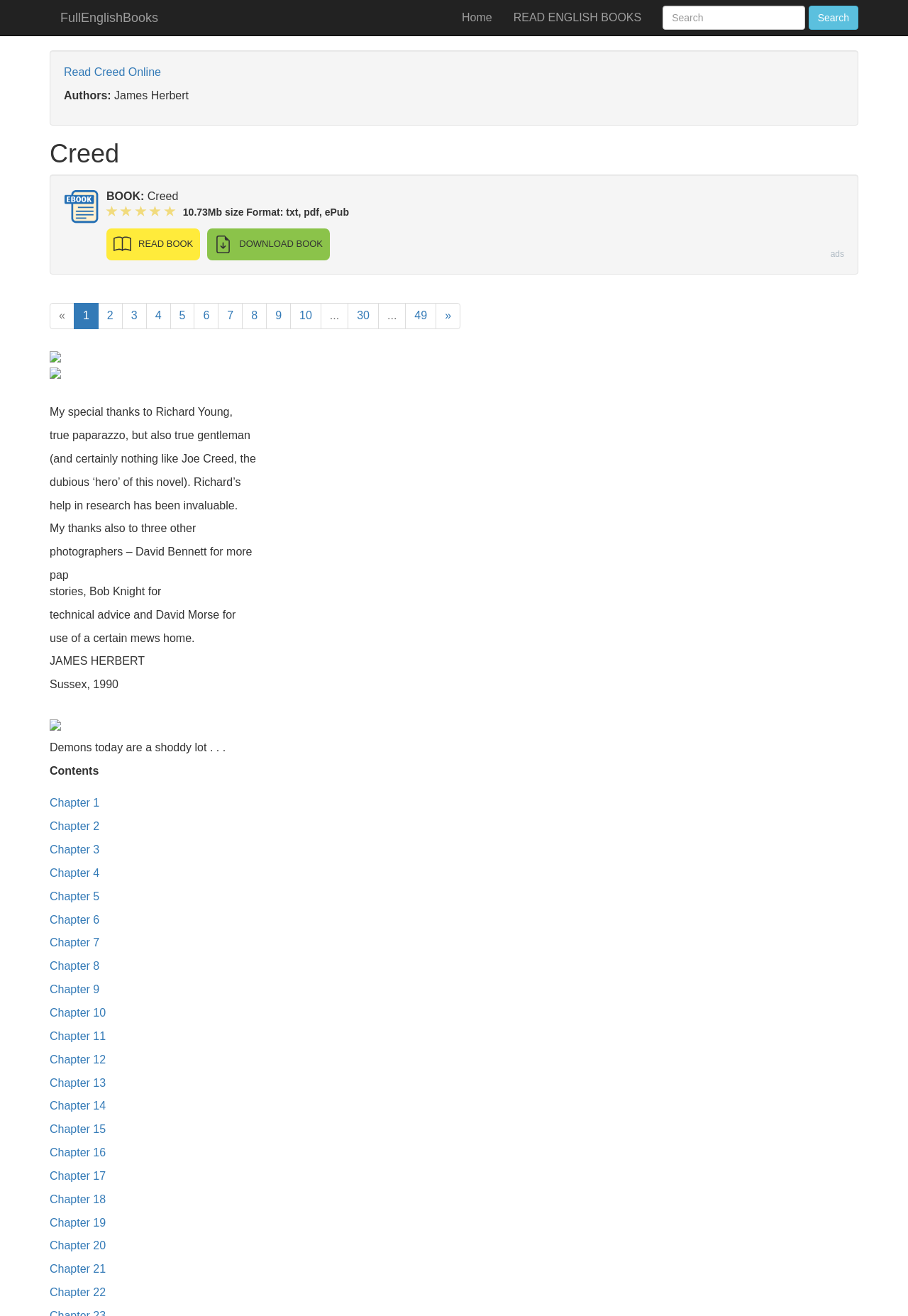Locate the bounding box coordinates of the element that needs to be clicked to carry out the instruction: "Go to the home page". The coordinates should be given as four float numbers ranging from 0 to 1, i.e., [left, top, right, bottom].

[0.497, 0.0, 0.554, 0.027]